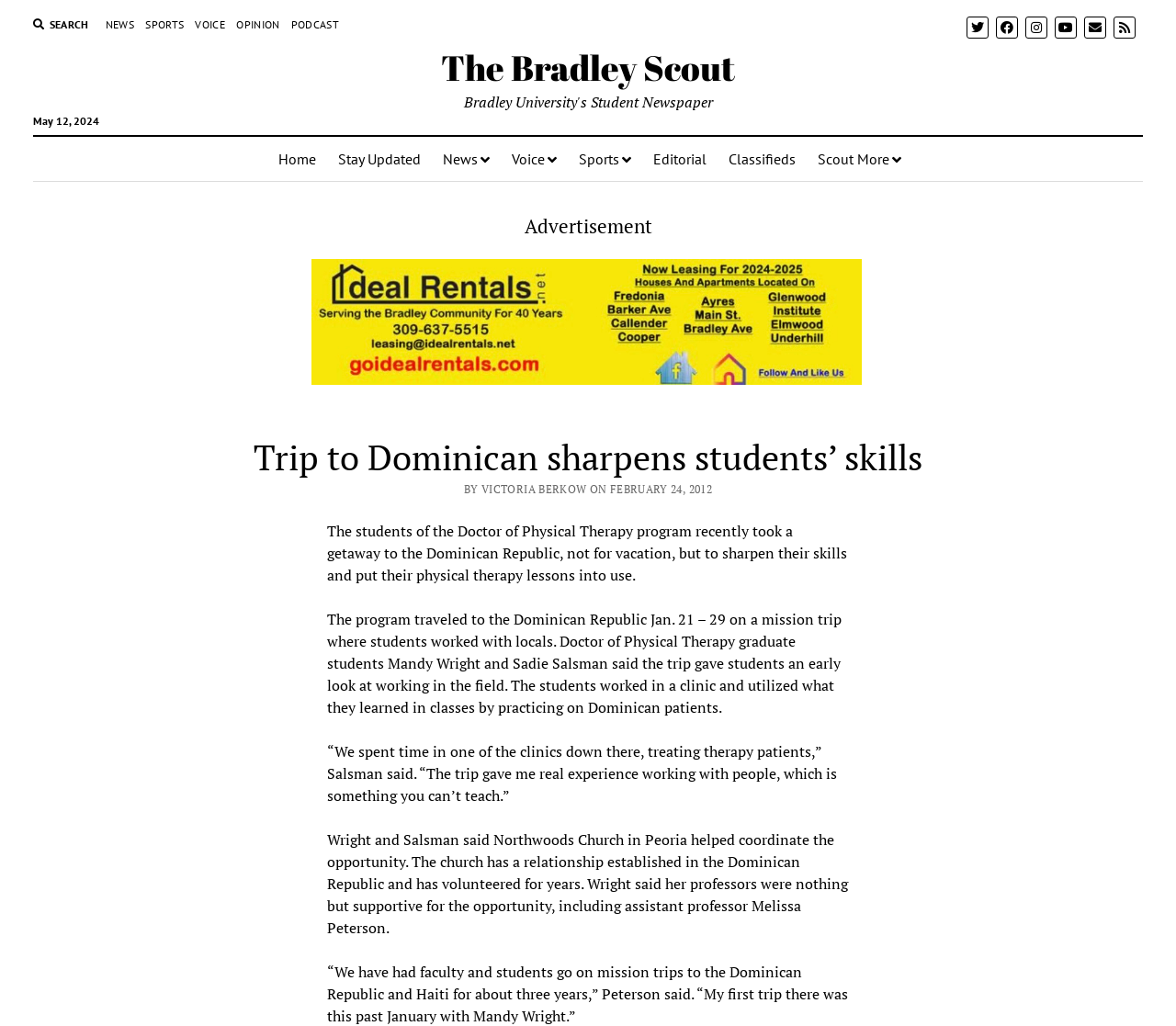Carefully examine the image and provide an in-depth answer to the question: What is the name of the assistant professor mentioned in the article?

I found the name of the assistant professor by reading the static text element with the coordinates [0.278, 0.937, 0.721, 1.0] which mentions '“We have had faculty and students go on mission trips to the Dominican Republic and Haiti for about three years,” Peterson said...'.